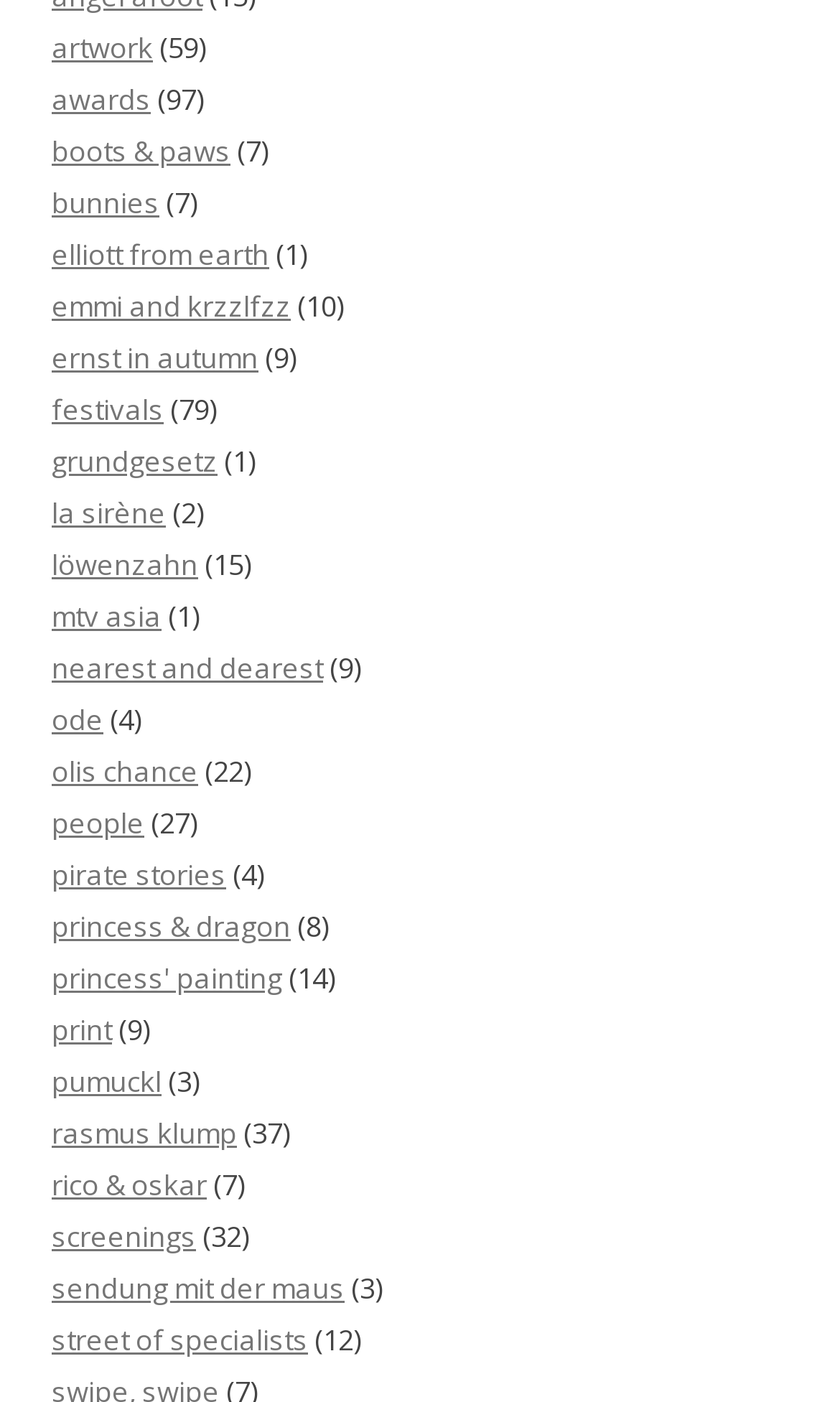What is the text next to the 'awards' link?
Based on the visual content, answer with a single word or a brief phrase.

(97)